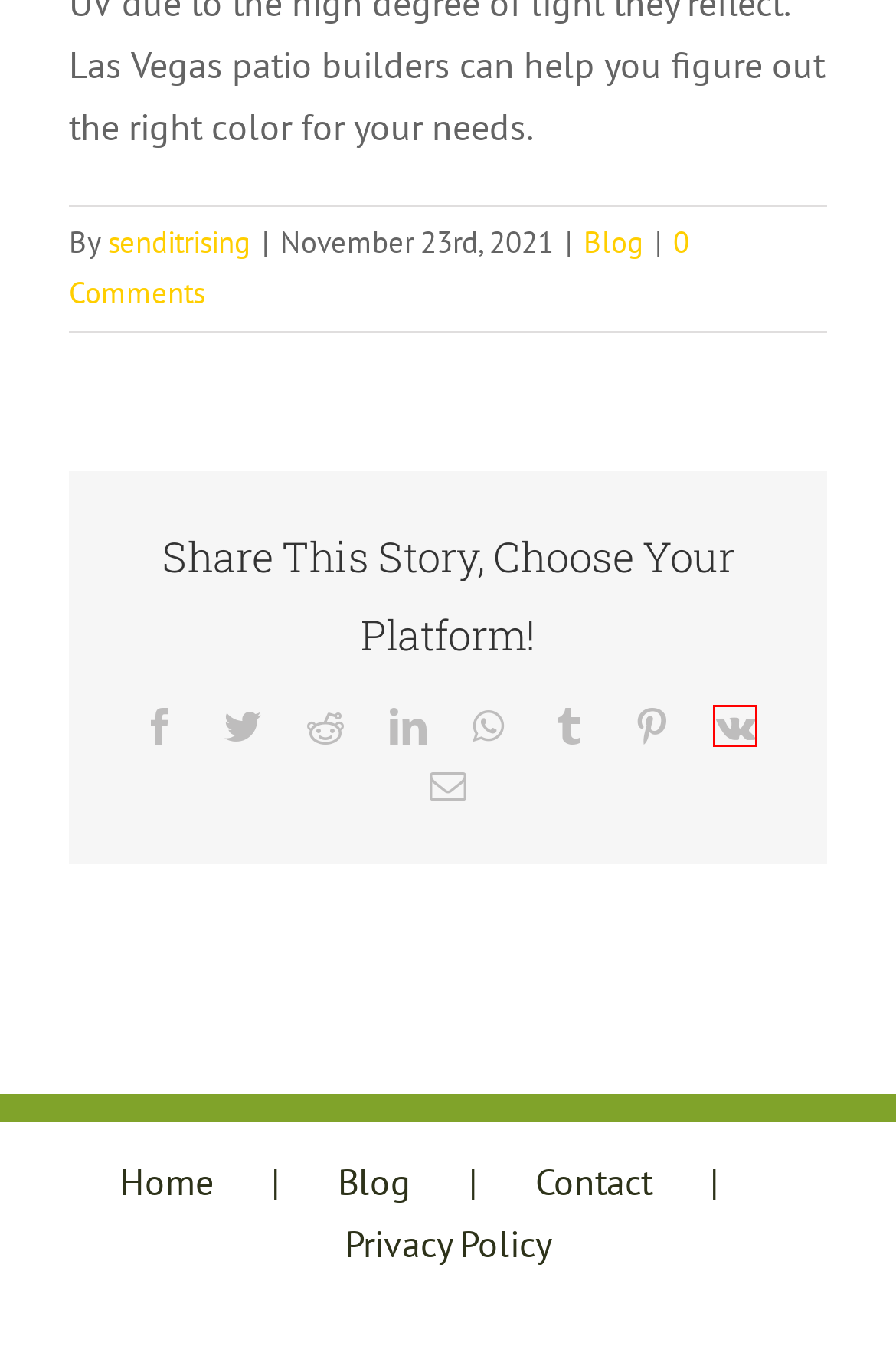Observe the provided screenshot of a webpage that has a red rectangle bounding box. Determine the webpage description that best matches the new webpage after clicking the element inside the red bounding box. Here are the candidates:
A. Blog Archives - Celebrity Patios
B. 5 Benefits of Opting for Alumawood Patio Covers in Las Vegas - Celebrity Patios
C. VK | 登录
D. Privacy Policy - Celebrity Patios
E. Your Attached Patio Covers Questions Answered - Celebrity Patios
F. Blog - Celebrity Patios
G. Contact Us - Celebrity Patios
H. senditrising, Author at Celebrity Patios

C